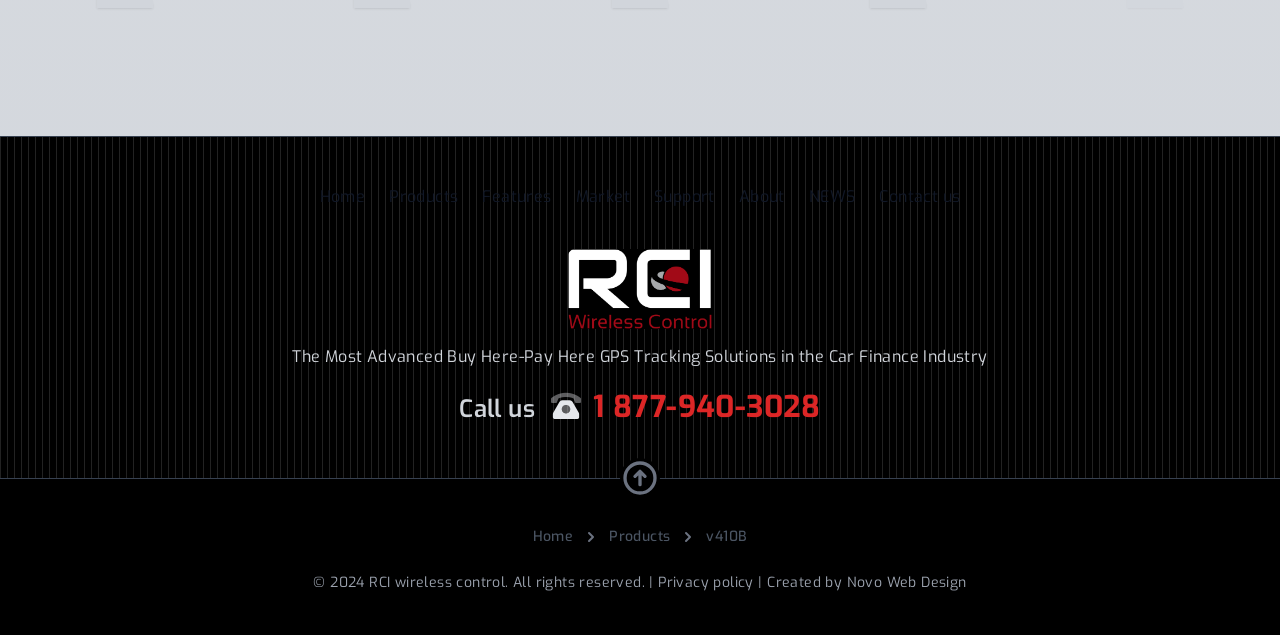Identify the bounding box coordinates of the area you need to click to perform the following instruction: "View the NEWS page".

[0.623, 0.293, 0.678, 0.326]